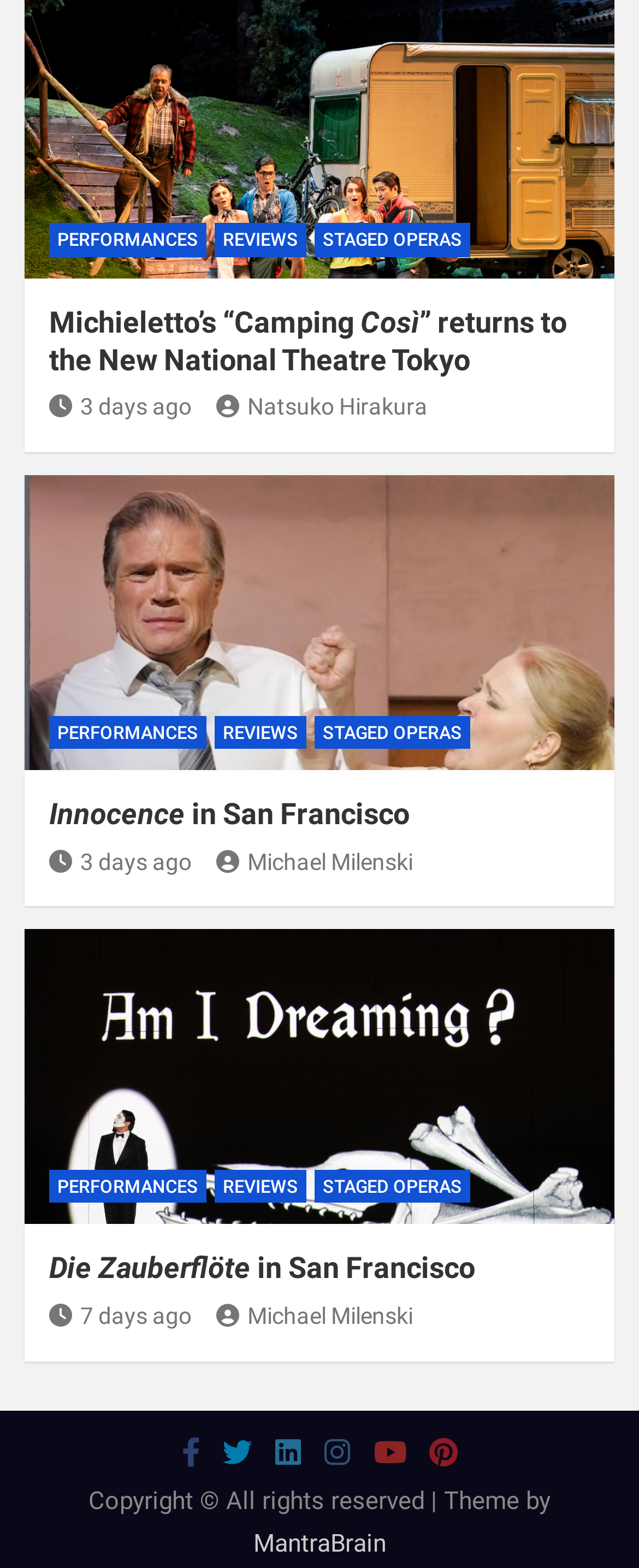Given the element description: "Reviews", predict the bounding box coordinates of the UI element it refers to, using four float numbers between 0 and 1, i.e., [left, top, right, bottom].

[0.336, 0.142, 0.479, 0.164]